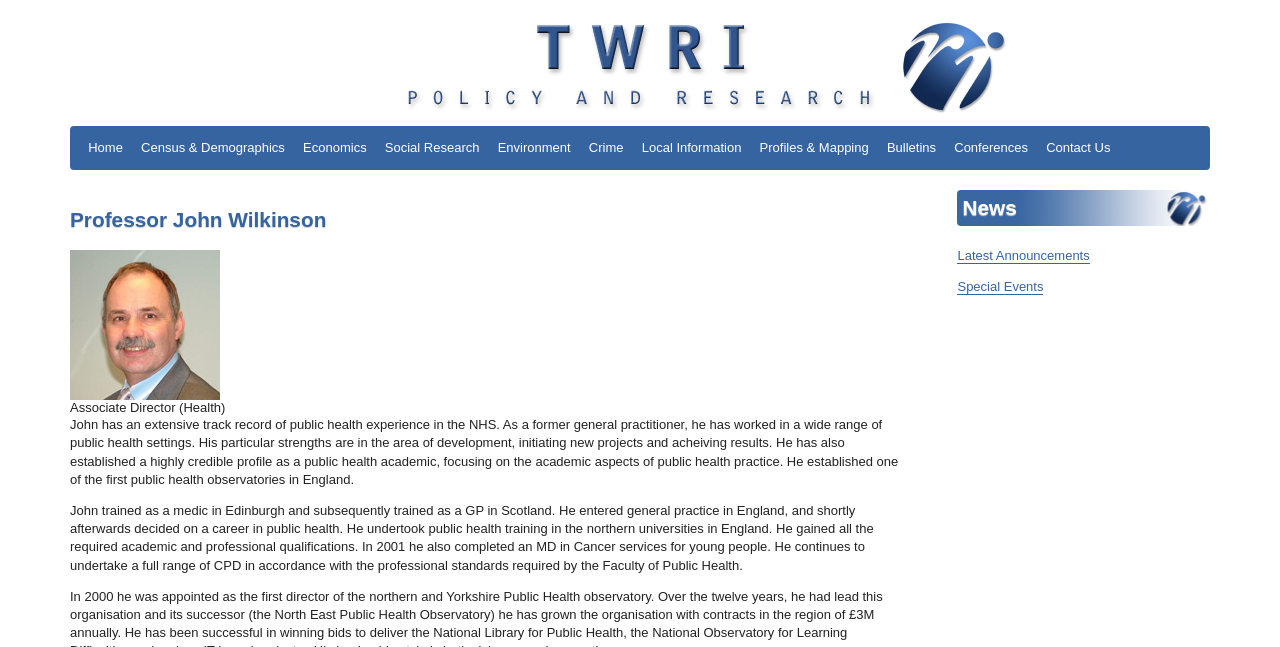Select the bounding box coordinates of the element I need to click to carry out the following instruction: "check latest announcements".

[0.748, 0.383, 0.851, 0.407]